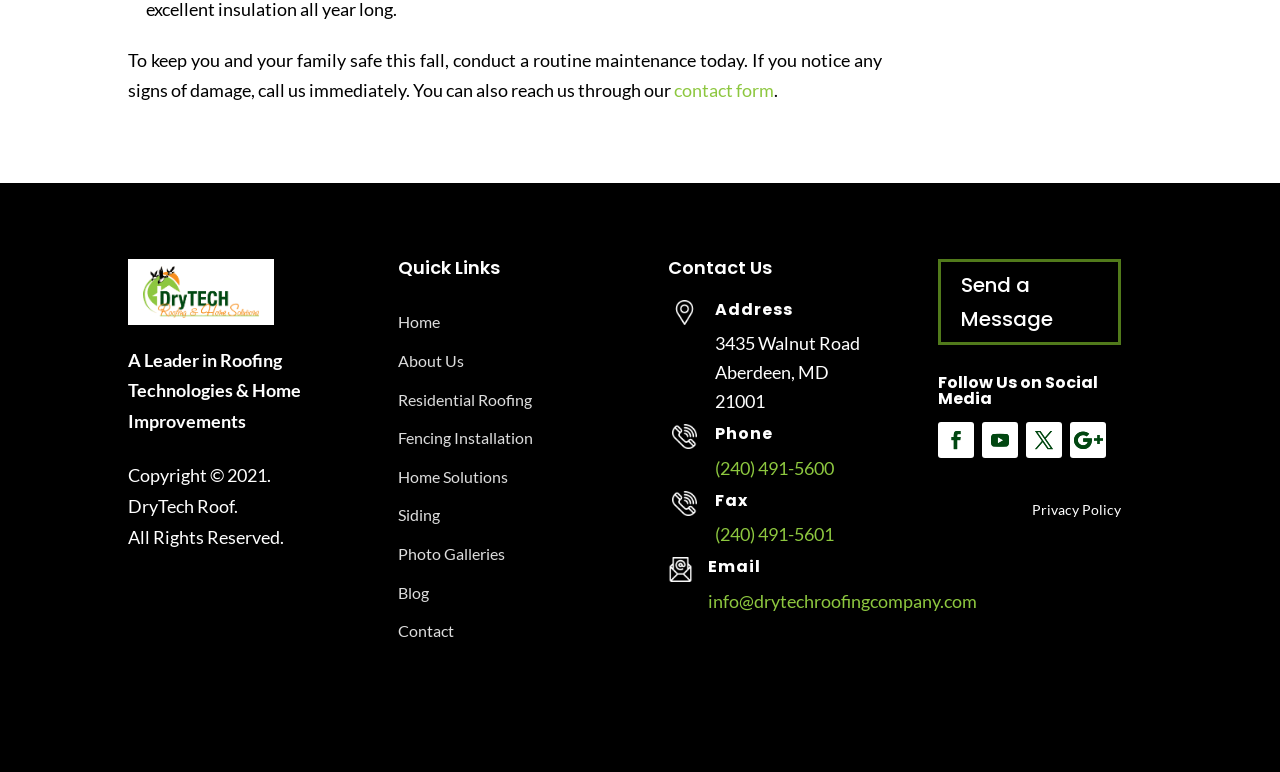What is the phone number of the company?
Please give a detailed answer to the question using the information shown in the image.

The phone number can be found in the 'Contact Us' section, under the 'Phone' heading, where it is listed as a link.